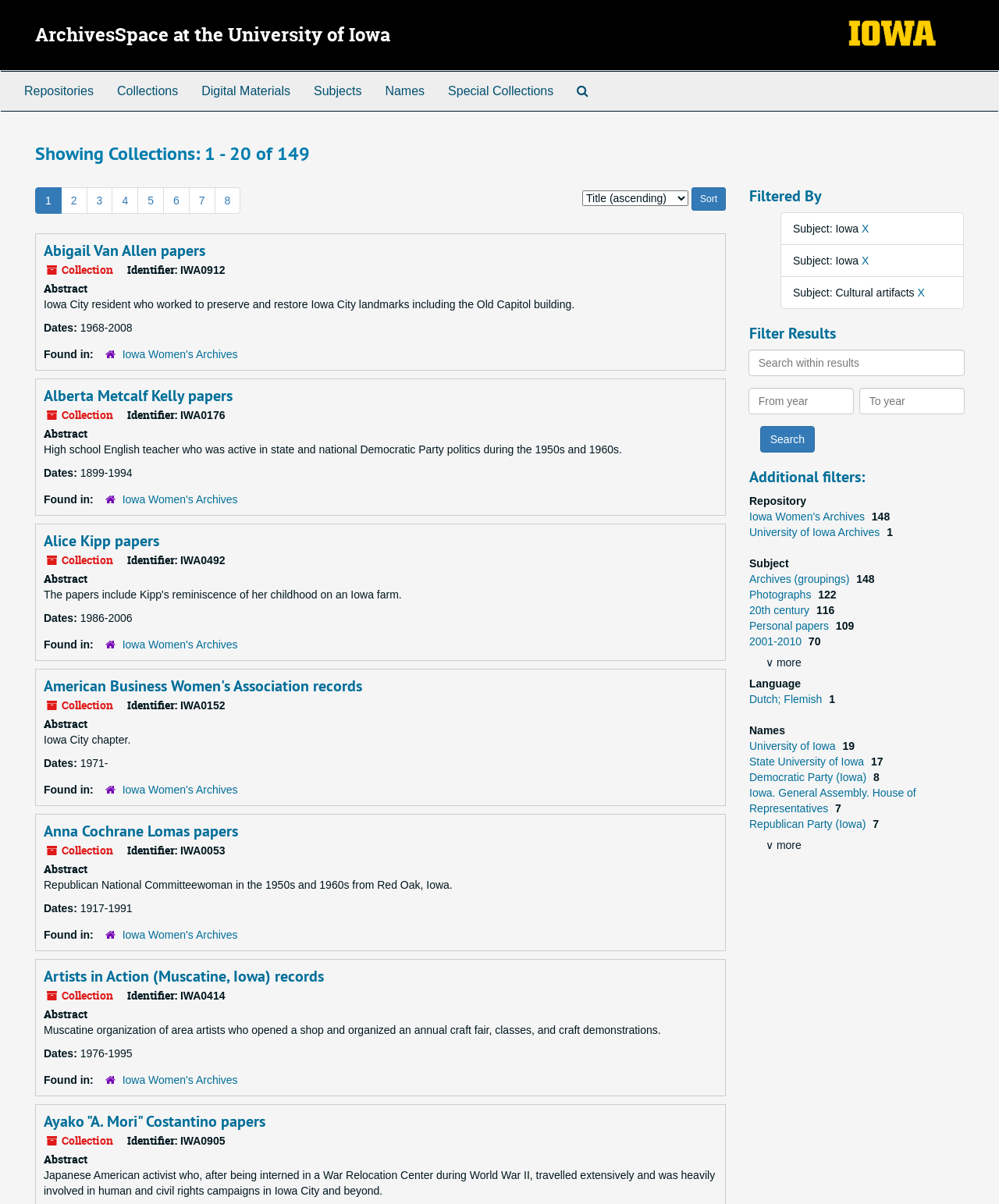Show the bounding box coordinates of the region that should be clicked to follow the instruction: "Sort the collections."

[0.692, 0.156, 0.727, 0.175]